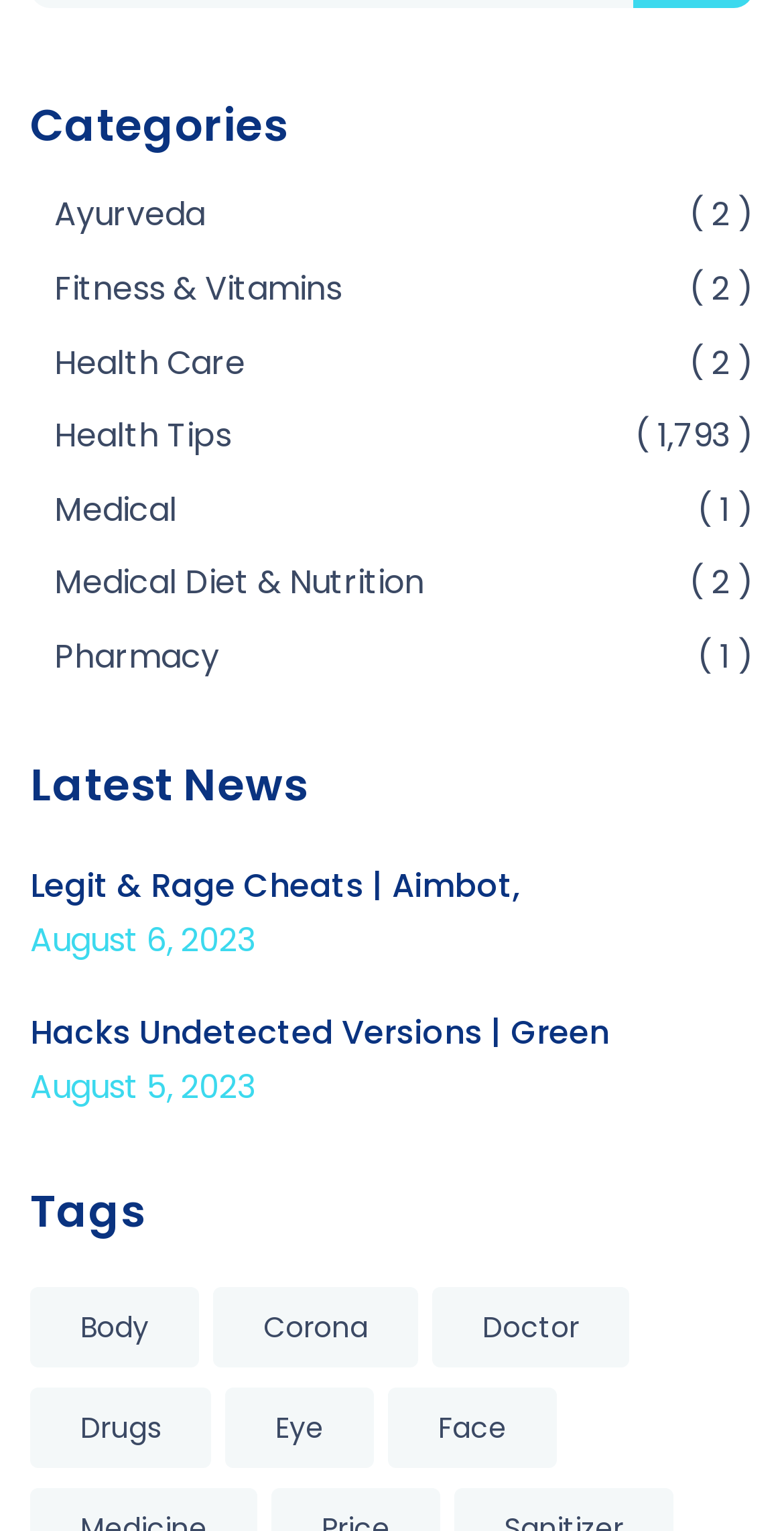How many news articles are listed?
Please give a detailed and elaborate explanation in response to the question.

There are two news articles listed under the 'Latest News' heading, which are 'Legit & Rage Cheats | Aimbot, August 6, 2023' and 'Hacks Undetected Versions | Green August 5, 2023'.